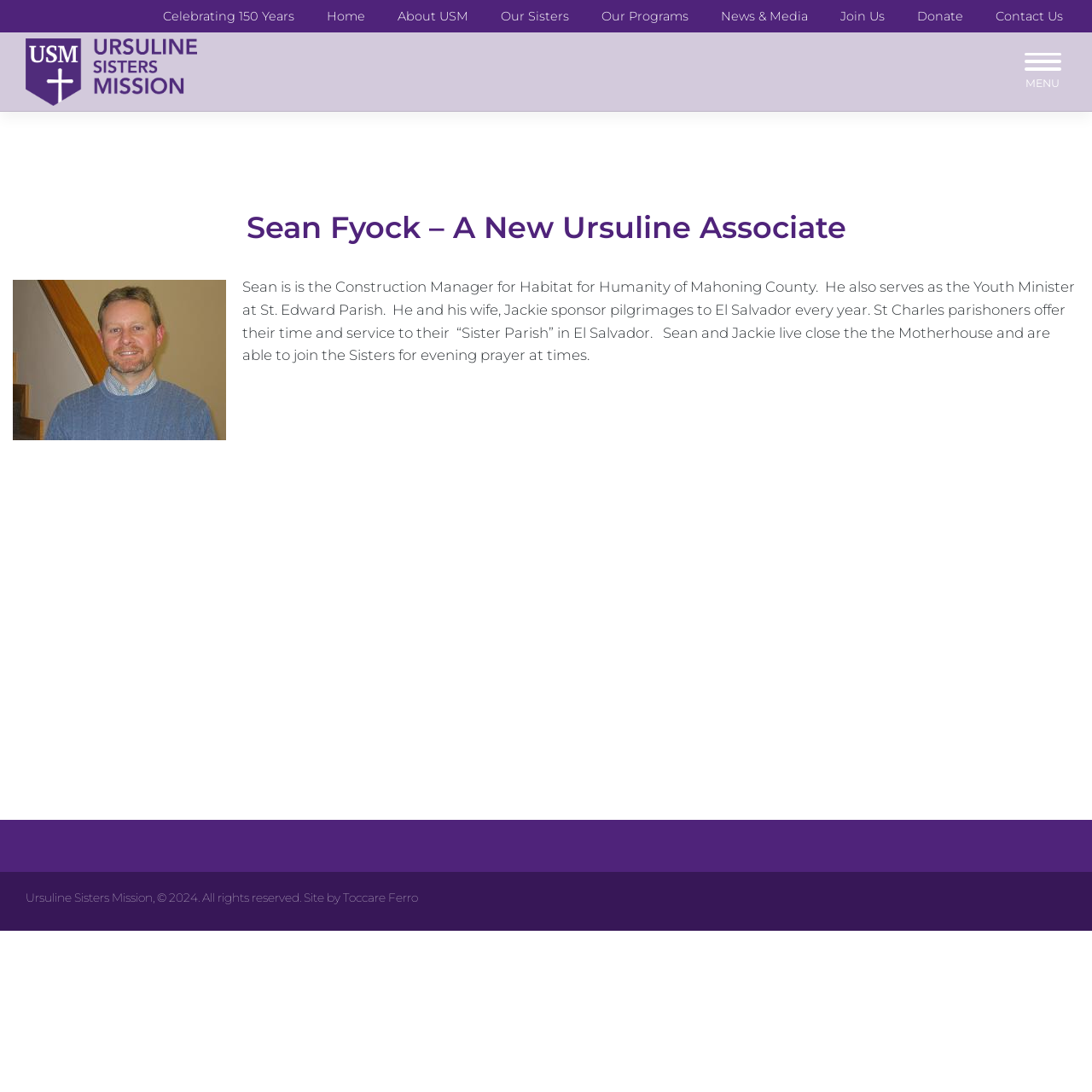Bounding box coordinates are to be given in the format (top-left x, top-left y, bottom-right x, bottom-right y). All values must be floating point numbers between 0 and 1. Provide the bounding box coordinate for the UI element described as: Join Us

[0.767, 0.003, 0.813, 0.027]